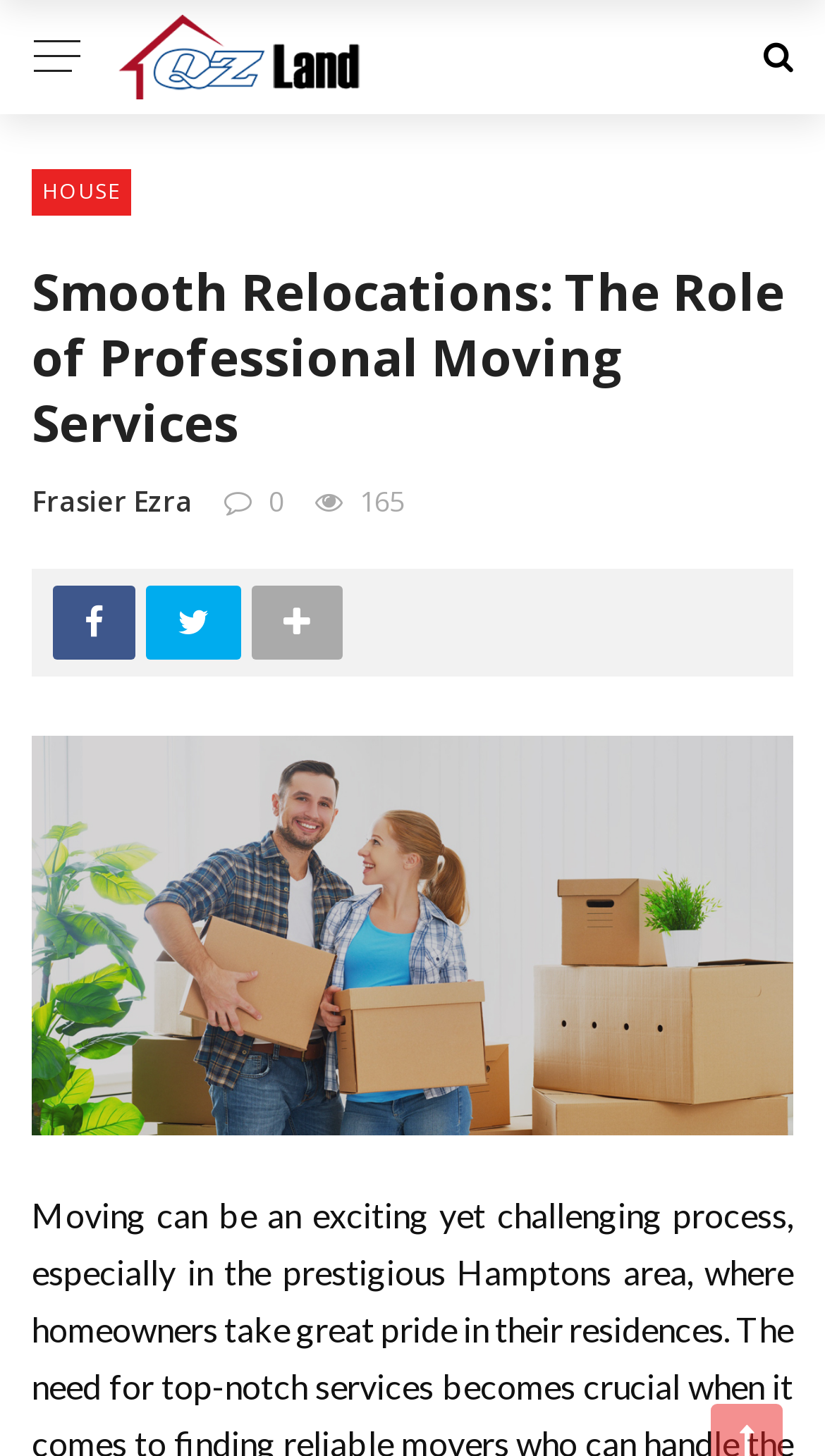Please answer the following question as detailed as possible based on the image: 
What is the logo of the website?

The logo of the website is located at the top left corner of the webpage, and it is an image element with the text 'Logo'.